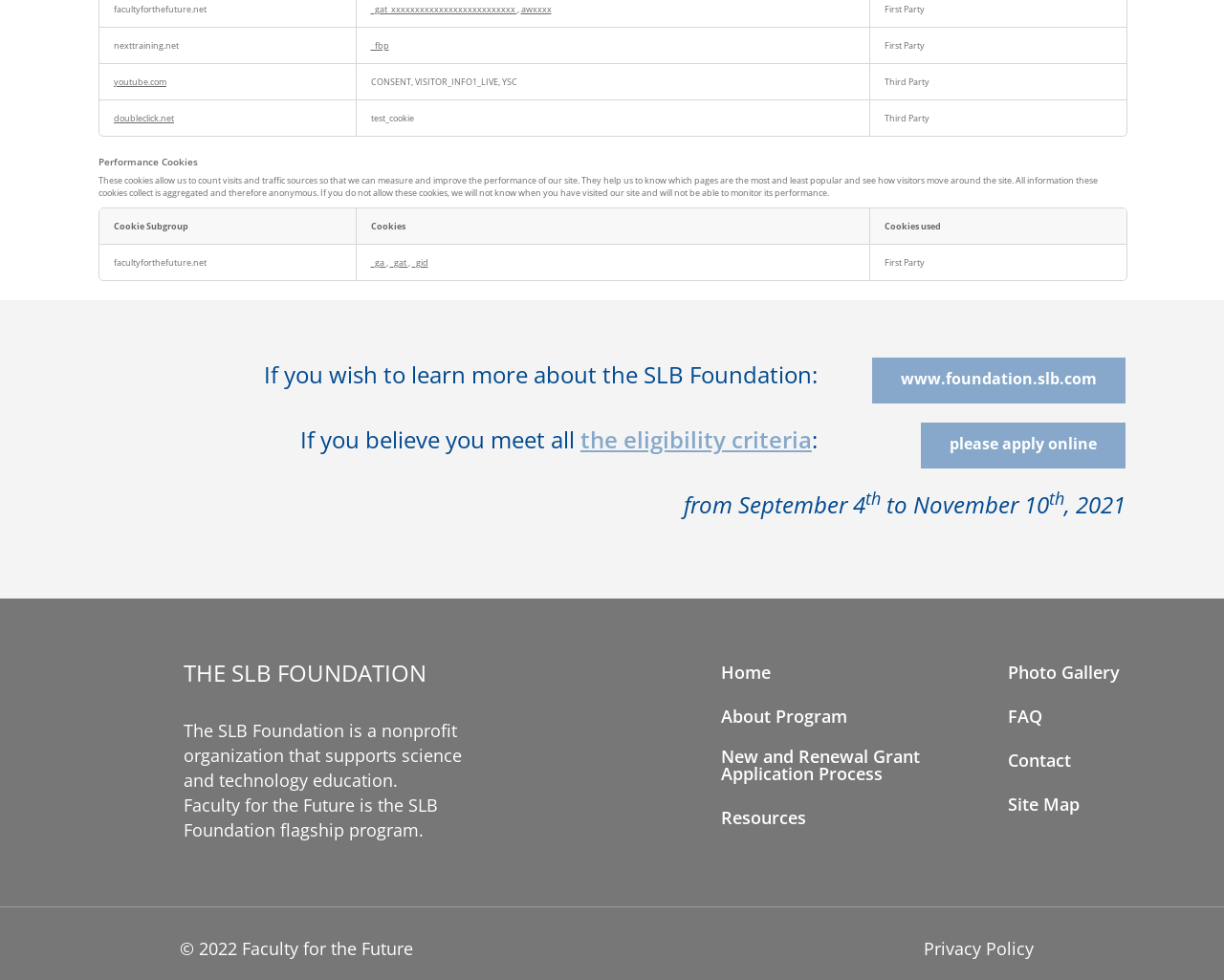What is the Faculty for the Future program?
Based on the screenshot, provide a one-word or short-phrase response.

Flagship program